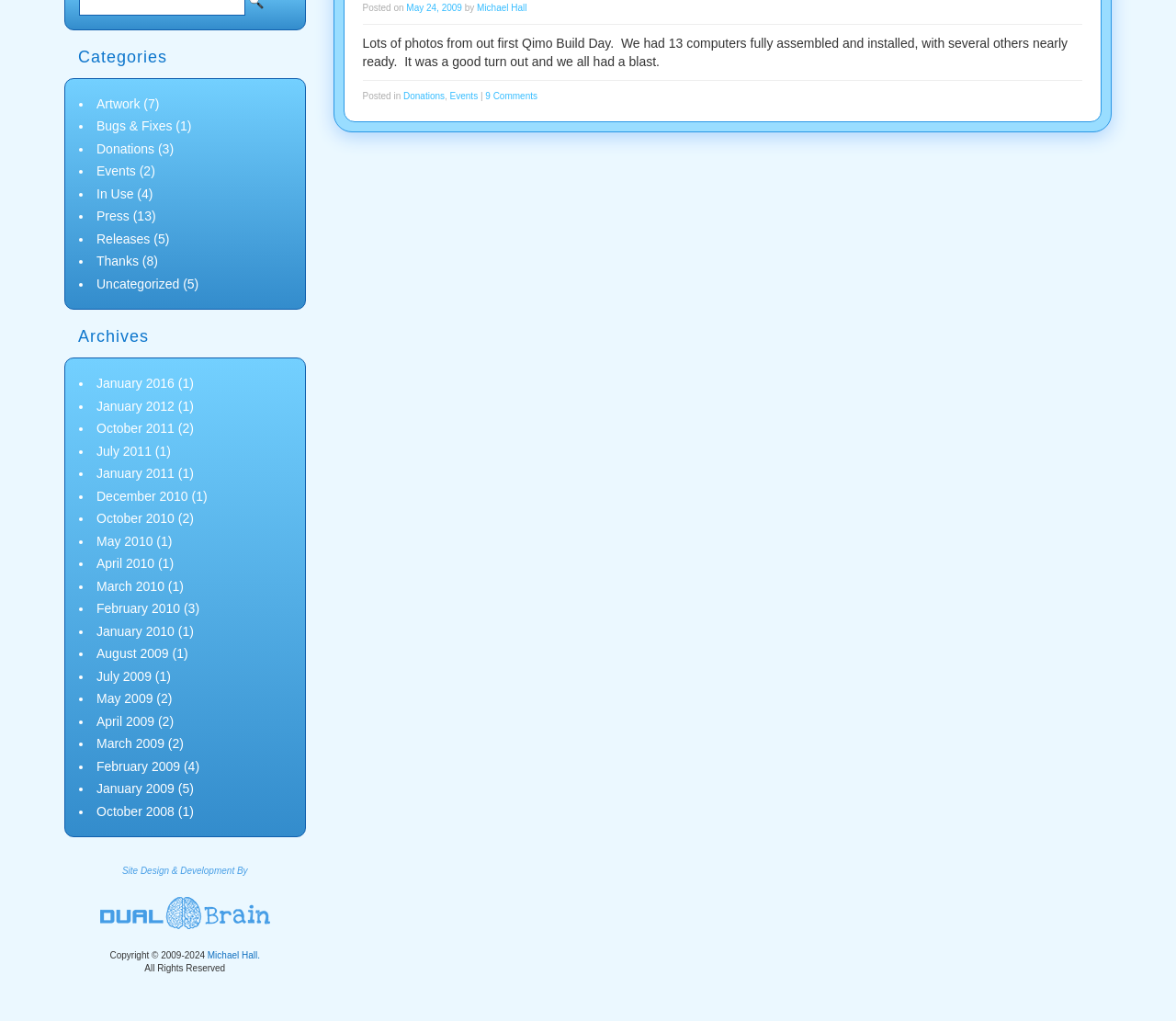Determine the bounding box coordinates for the UI element described. Format the coordinates as (top-left x, top-left y, bottom-right x, bottom-right y) and ensure all values are between 0 and 1. Element description: Disability insurance for individuals

None